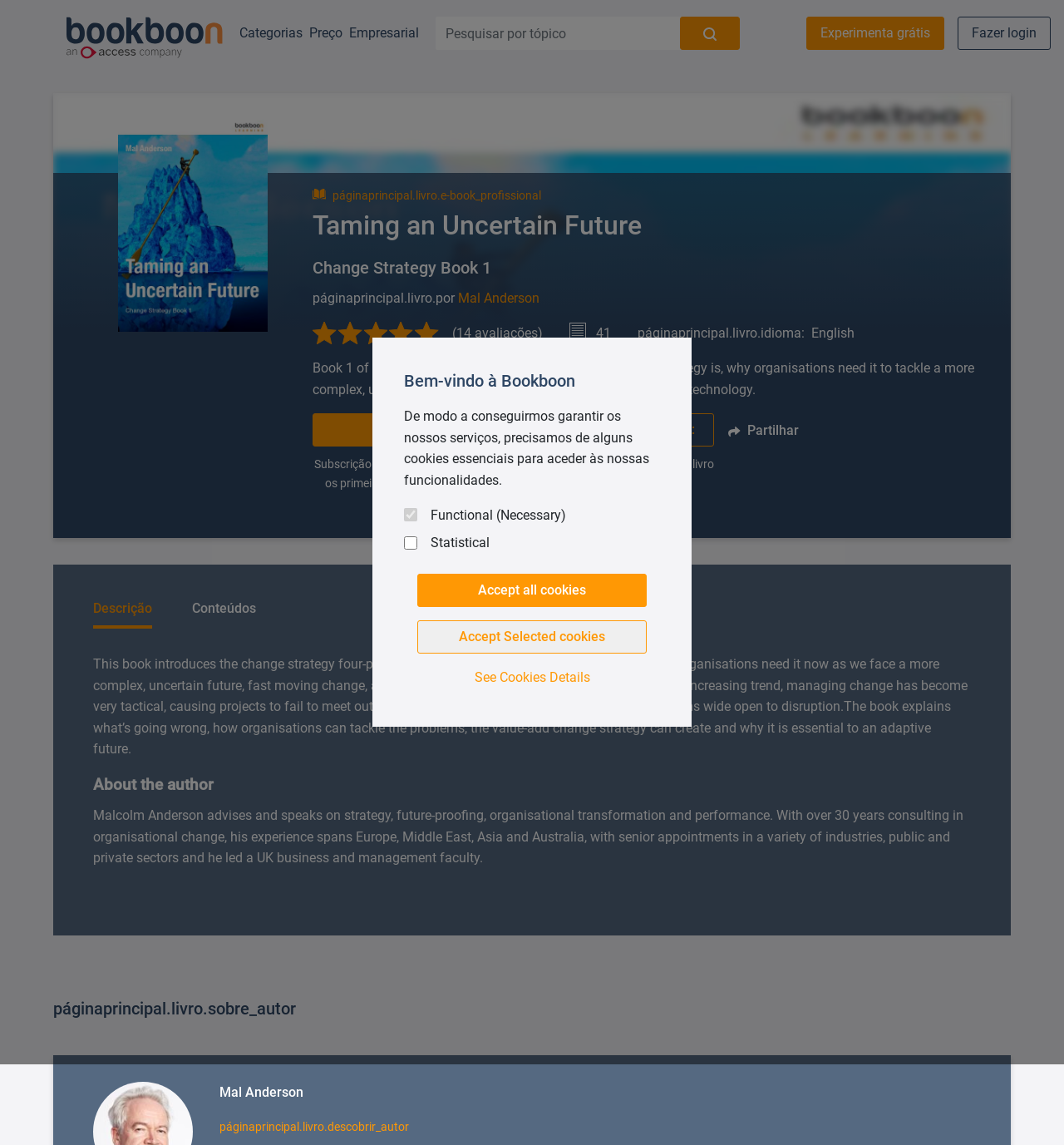What is the main topic of this book?
Refer to the image and respond with a one-word or short-phrase answer.

Change strategy